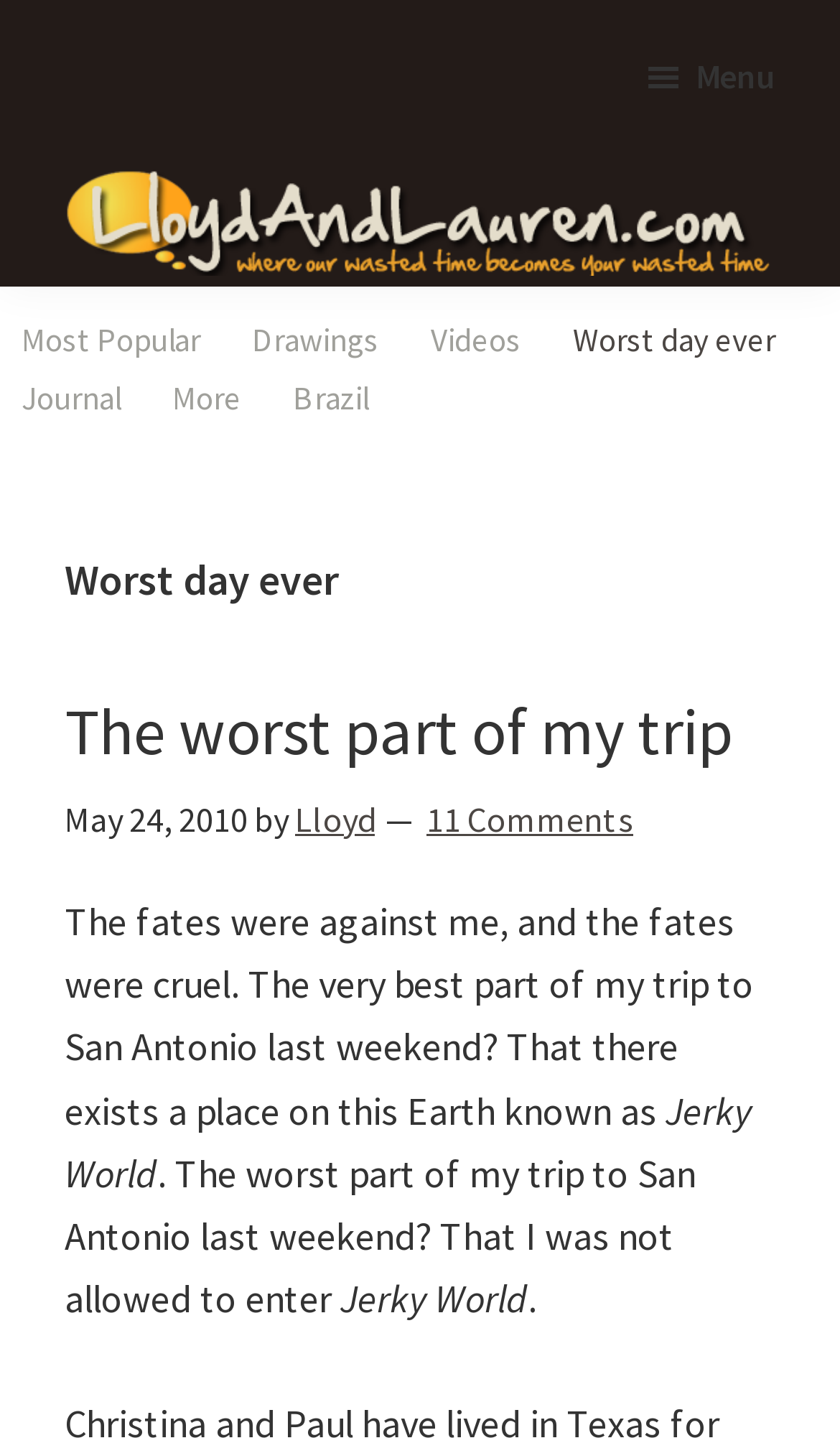Find and indicate the bounding box coordinates of the region you should select to follow the given instruction: "Go to the 'Worst day ever' page".

[0.682, 0.219, 0.923, 0.253]